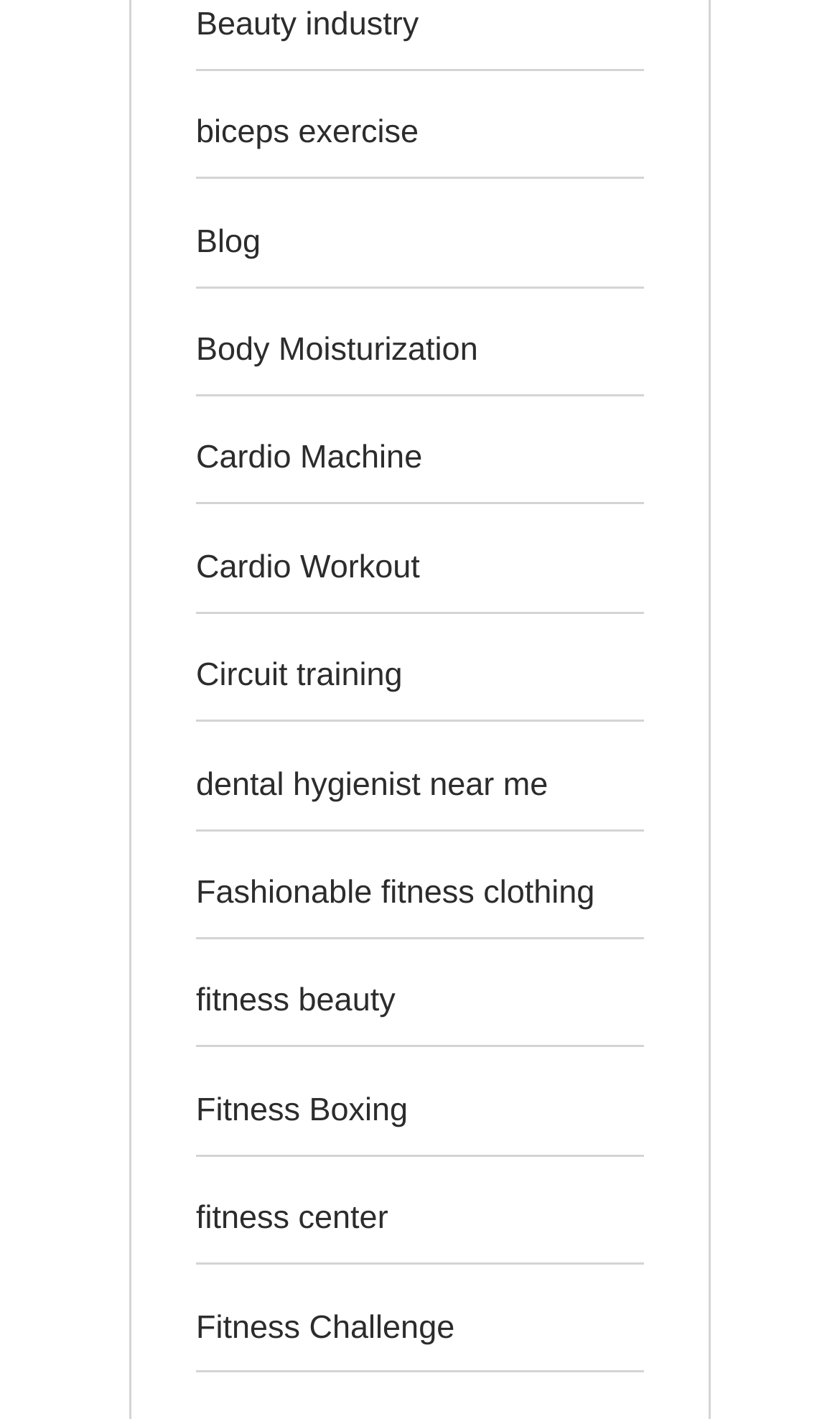Specify the bounding box coordinates of the element's area that should be clicked to execute the given instruction: "See all recent posts". The coordinates should be four float numbers between 0 and 1, i.e., [left, top, right, bottom].

None